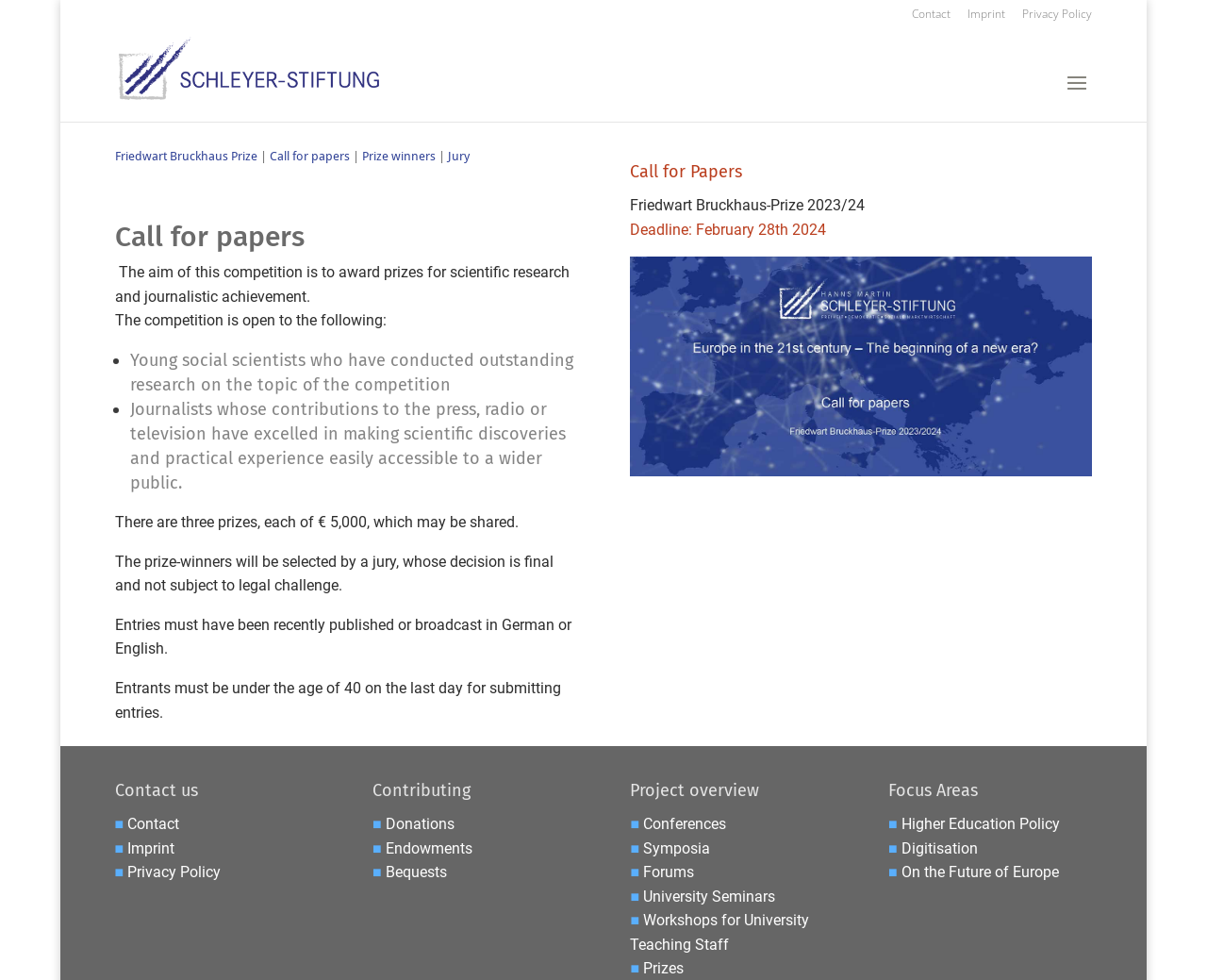Identify the bounding box coordinates for the UI element described by the following text: "Privacy Policy". Provide the coordinates as four float numbers between 0 and 1, in the format [left, top, right, bottom].

[0.847, 0.009, 0.905, 0.029]